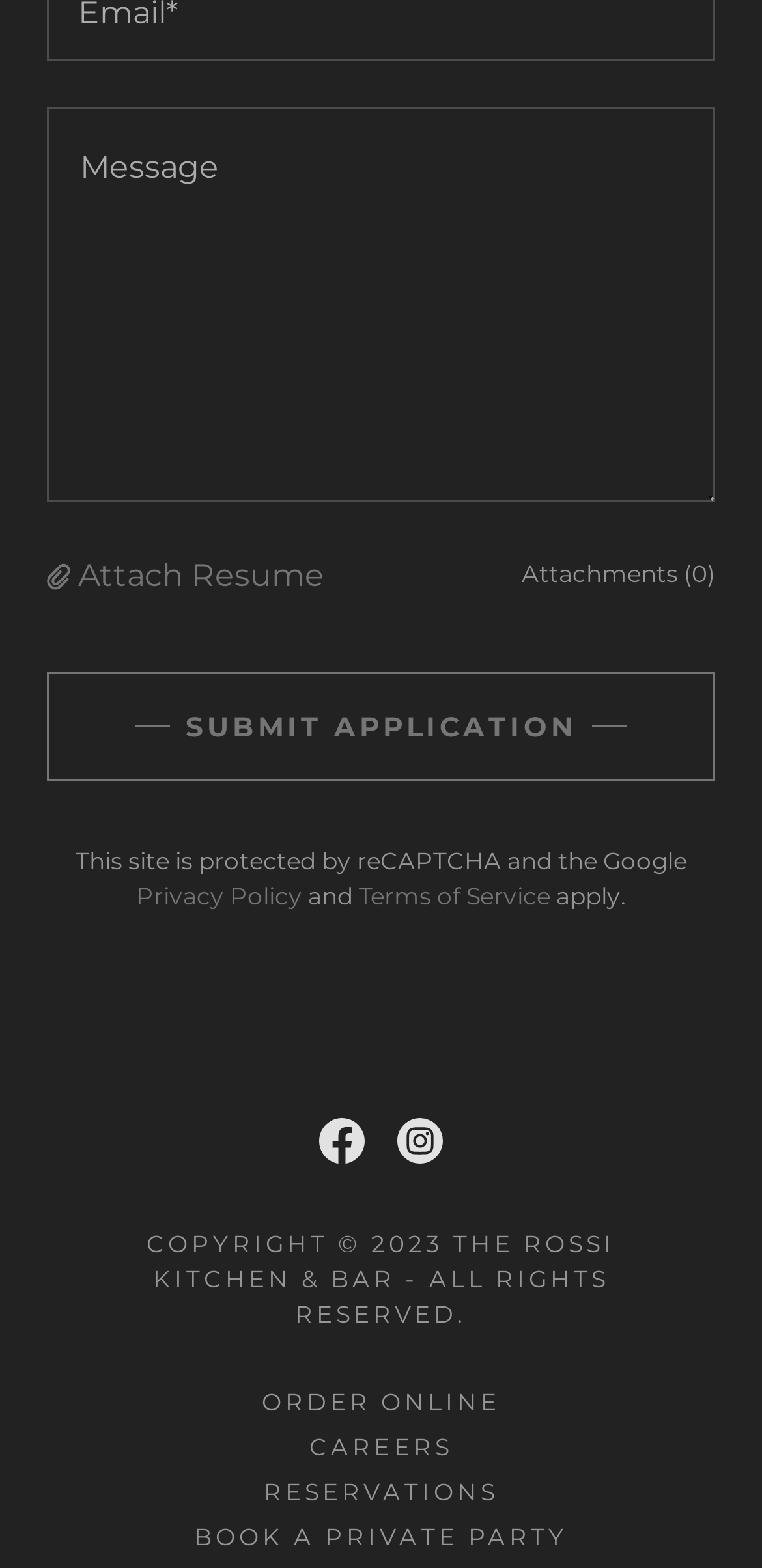Give a concise answer of one word or phrase to the question: 
What is the name of the social media platform with a link at the bottom of the page?

Facebook